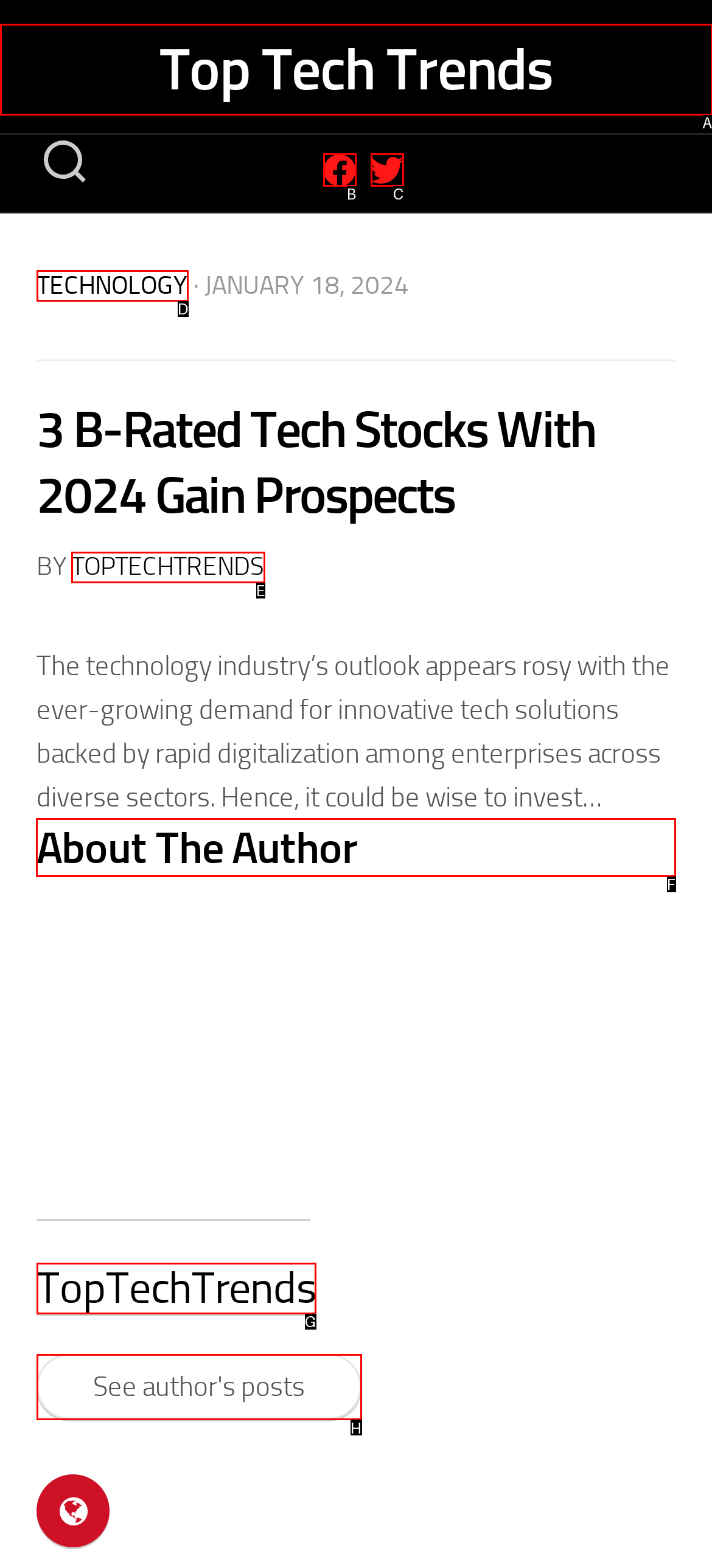Which option should be clicked to execute the following task: Learn more about the author? Respond with the letter of the selected option.

F